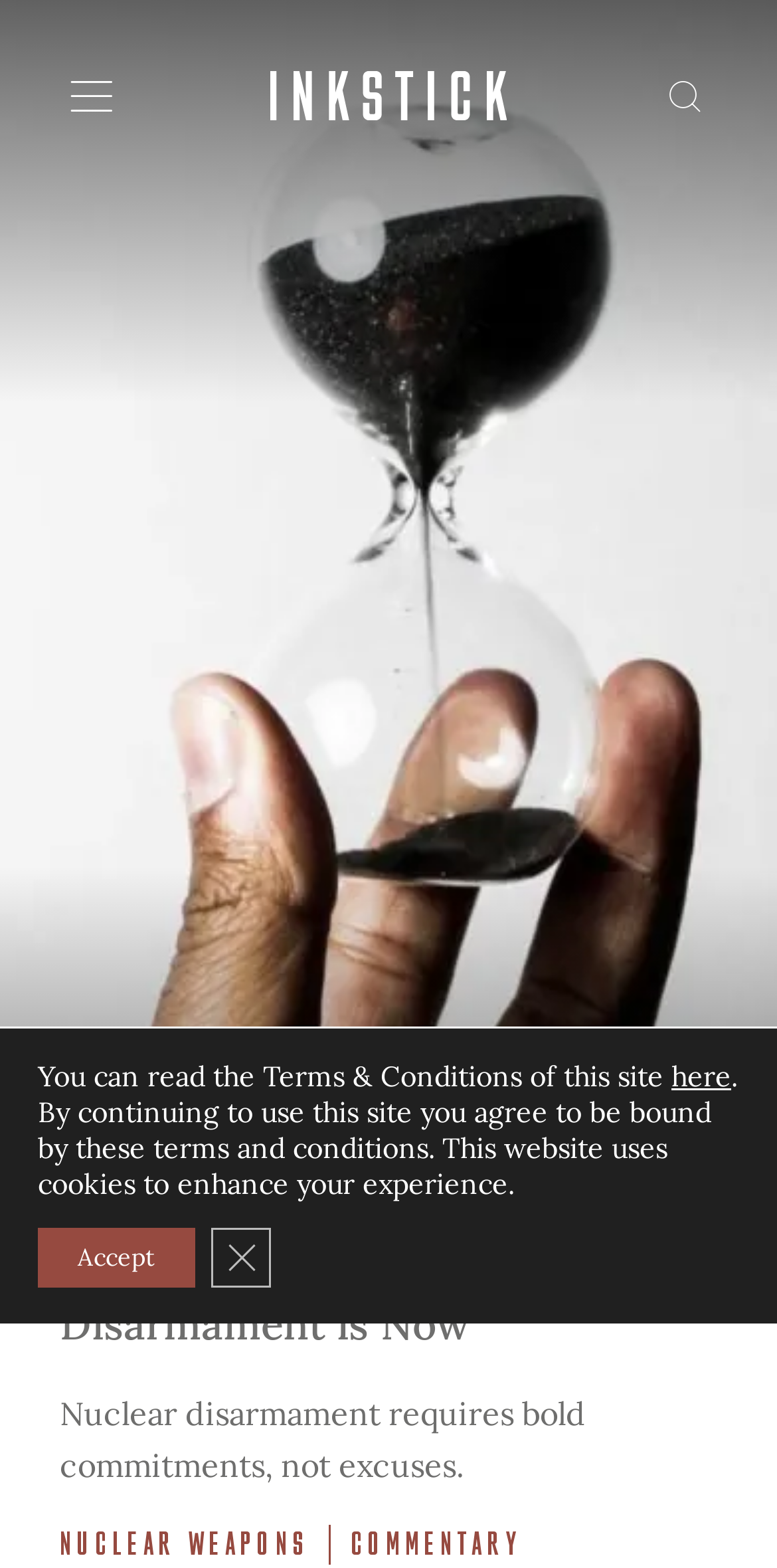Please provide the bounding box coordinates for the element that needs to be clicked to perform the instruction: "Visit the Inkstick homepage". The coordinates must consist of four float numbers between 0 and 1, formatted as [left, top, right, bottom].

[0.347, 0.045, 0.653, 0.077]